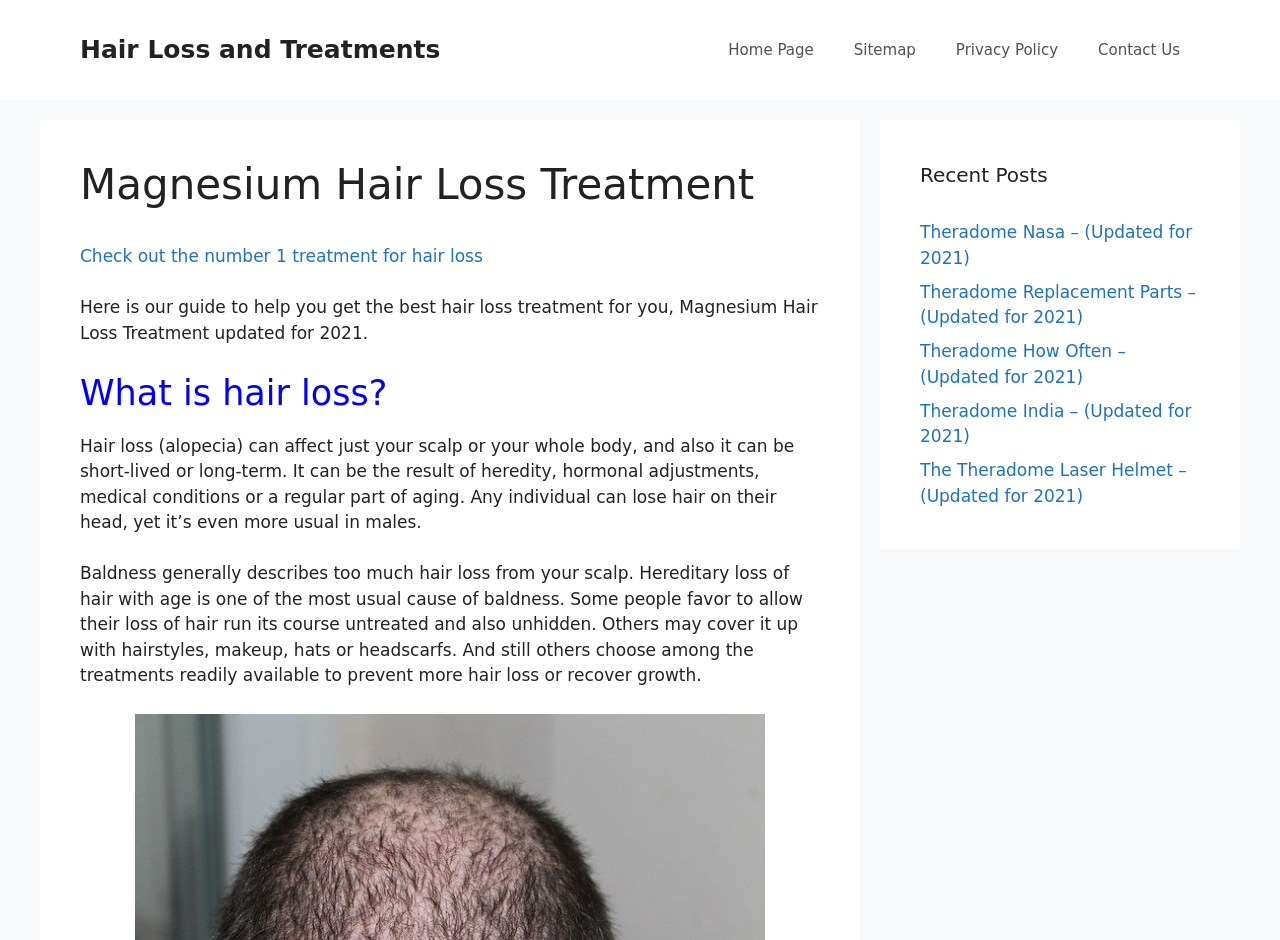Please give the bounding box coordinates of the area that should be clicked to fulfill the following instruction: "Read the 'What is hair loss?' section". The coordinates should be in the format of four float numbers from 0 to 1, i.e., [left, top, right, bottom].

[0.062, 0.396, 0.641, 0.44]